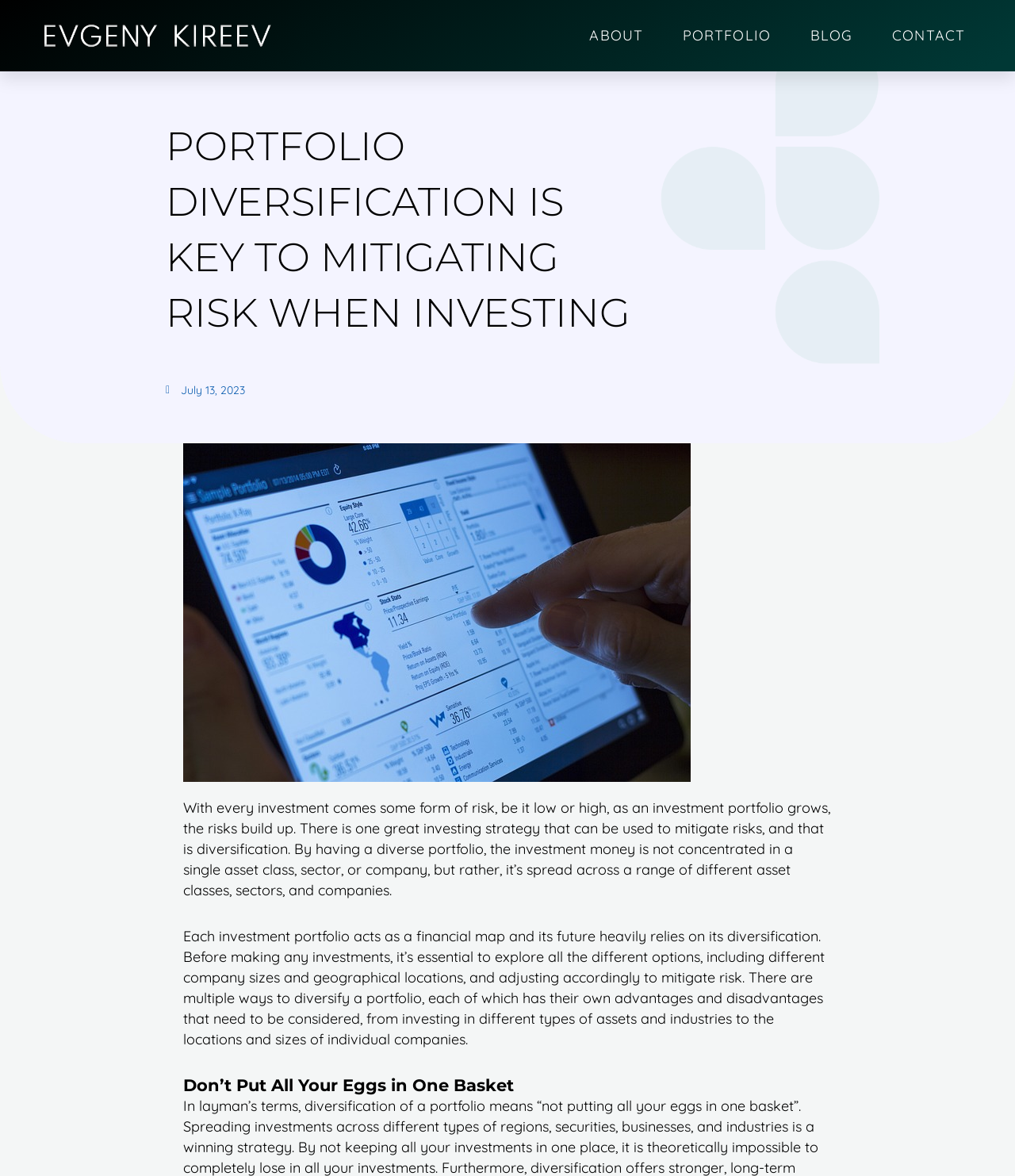Determine the bounding box coordinates (top-left x, top-left y, bottom-right x, bottom-right y) of the UI element described in the following text: July 13, 2023

[0.163, 0.324, 0.241, 0.34]